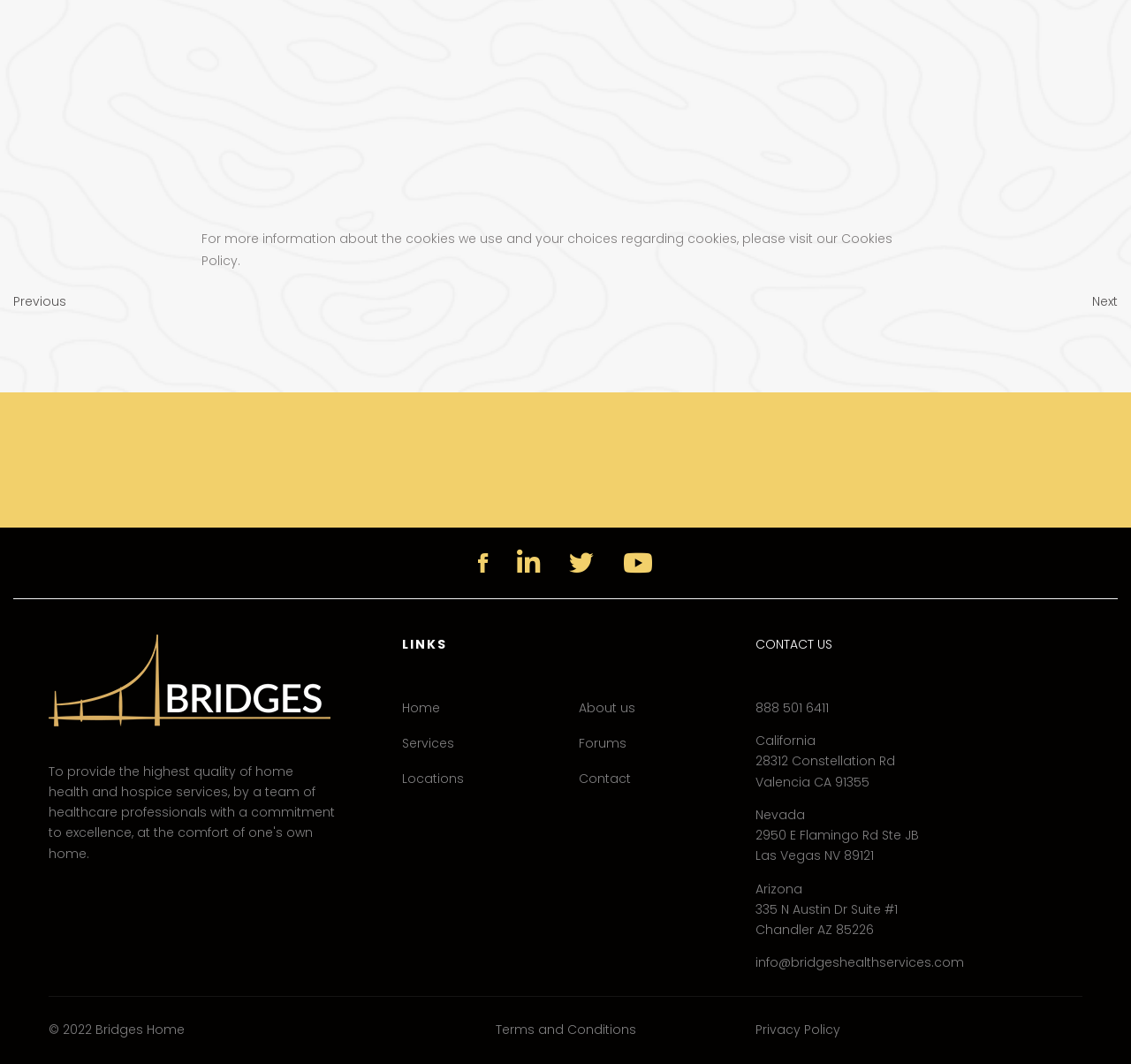Determine the bounding box coordinates of the UI element that matches the following description: "Terms and Conditions". The coordinates should be four float numbers between 0 and 1 in the format [left, top, right, bottom].

[0.438, 0.959, 0.562, 0.976]